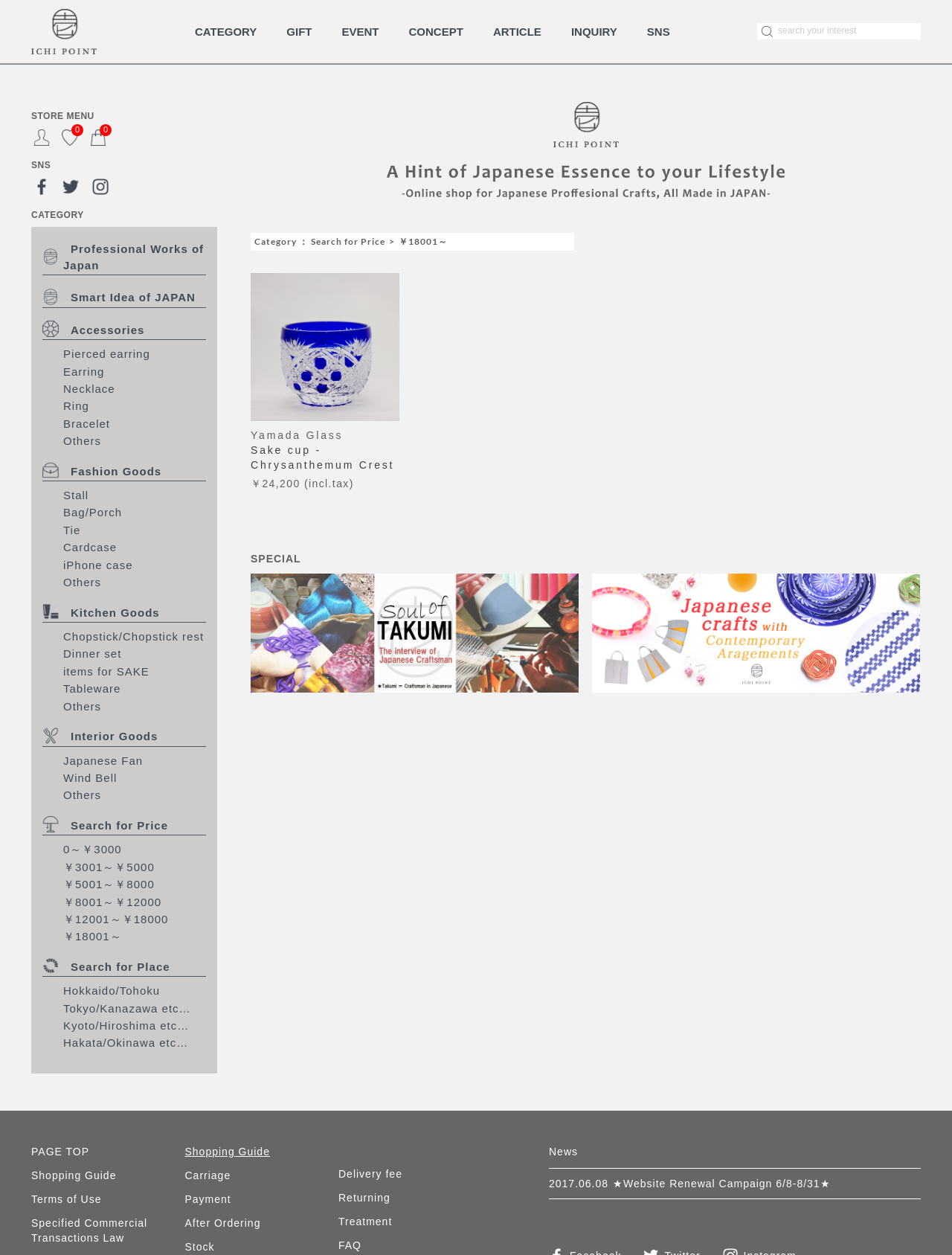Find the bounding box coordinates of the clickable element required to execute the following instruction: "View Professional Works of Japan". Provide the coordinates as four float numbers between 0 and 1, i.e., [left, top, right, bottom].

[0.045, 0.19, 0.216, 0.219]